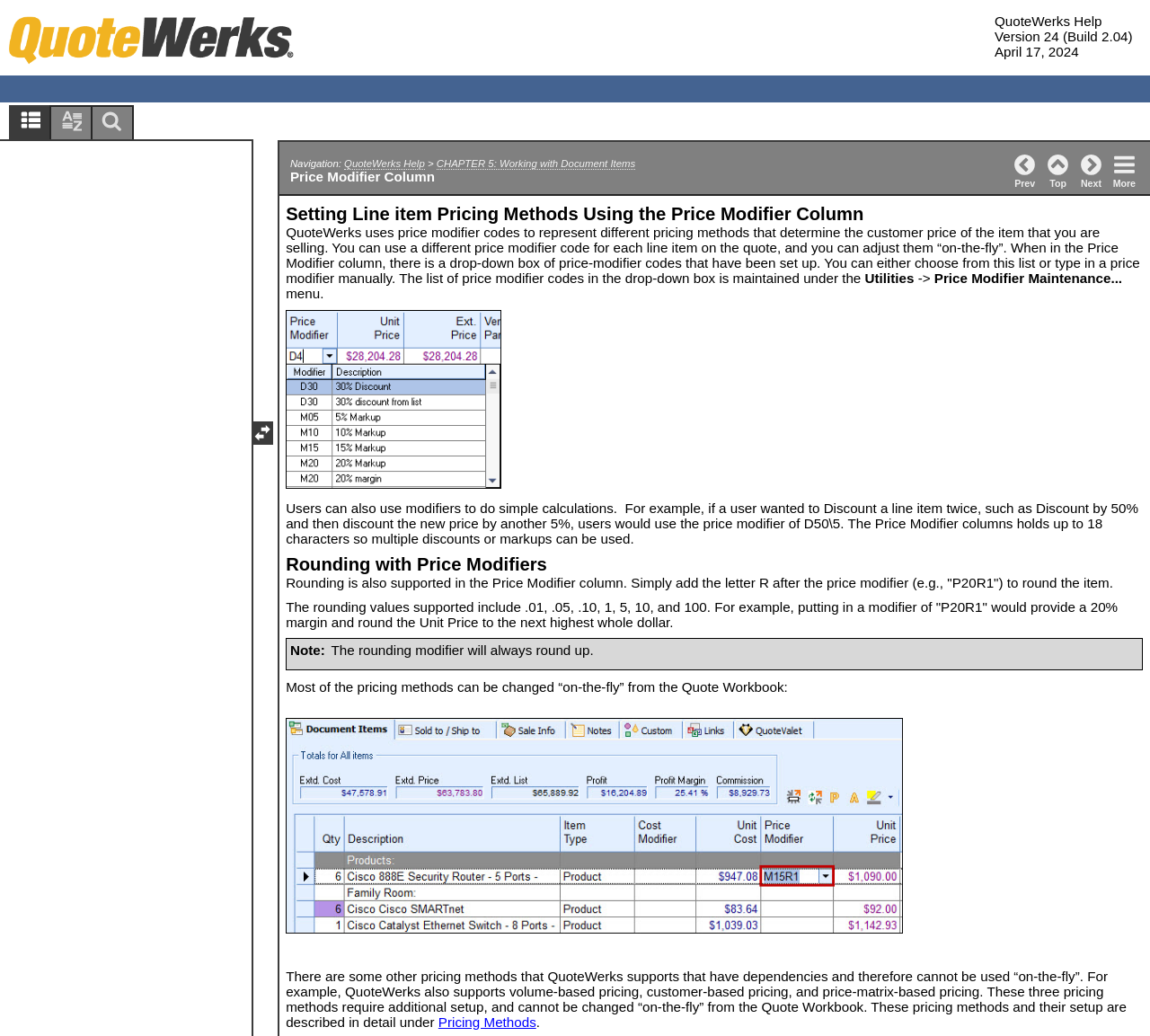Can you specify the bounding box coordinates for the region that should be clicked to fulfill this instruction: "Click on QuoteWerks Help".

[0.299, 0.152, 0.369, 0.164]